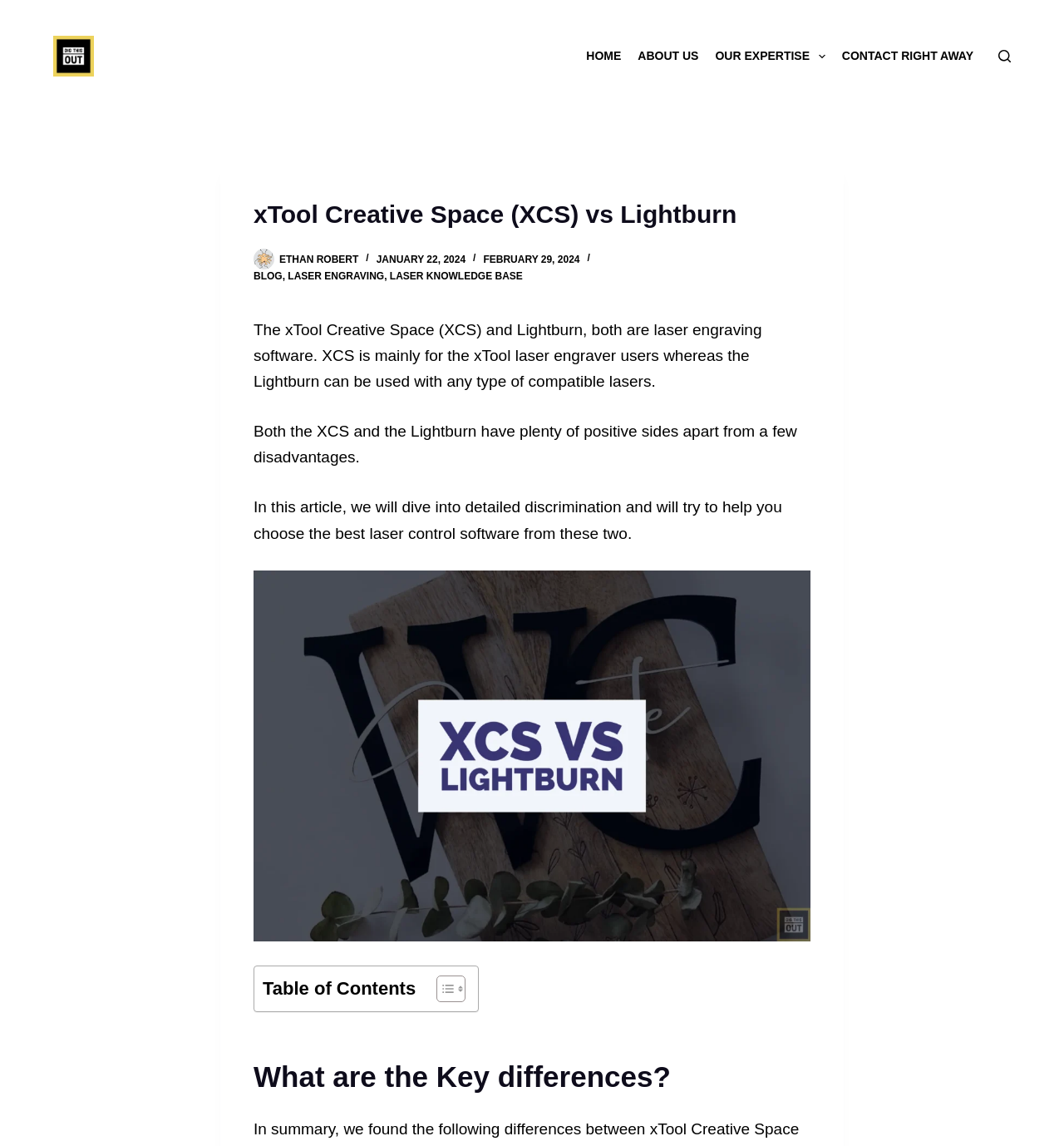Please answer the following question using a single word or phrase: 
What is the main topic of this article?

Laser engraving software